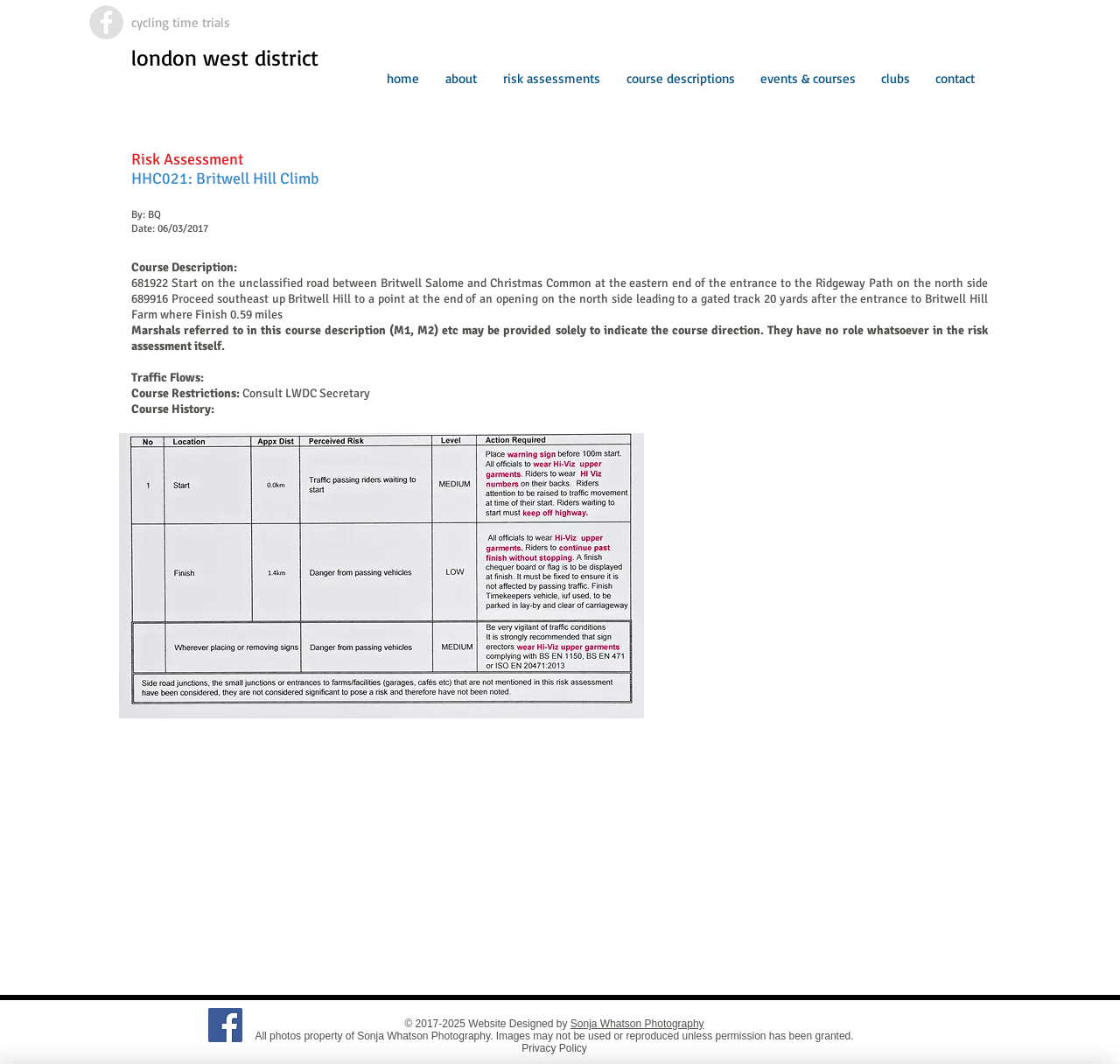Please identify the coordinates of the bounding box that should be clicked to fulfill this instruction: "Click on Facebook link".

[0.08, 0.005, 0.11, 0.037]